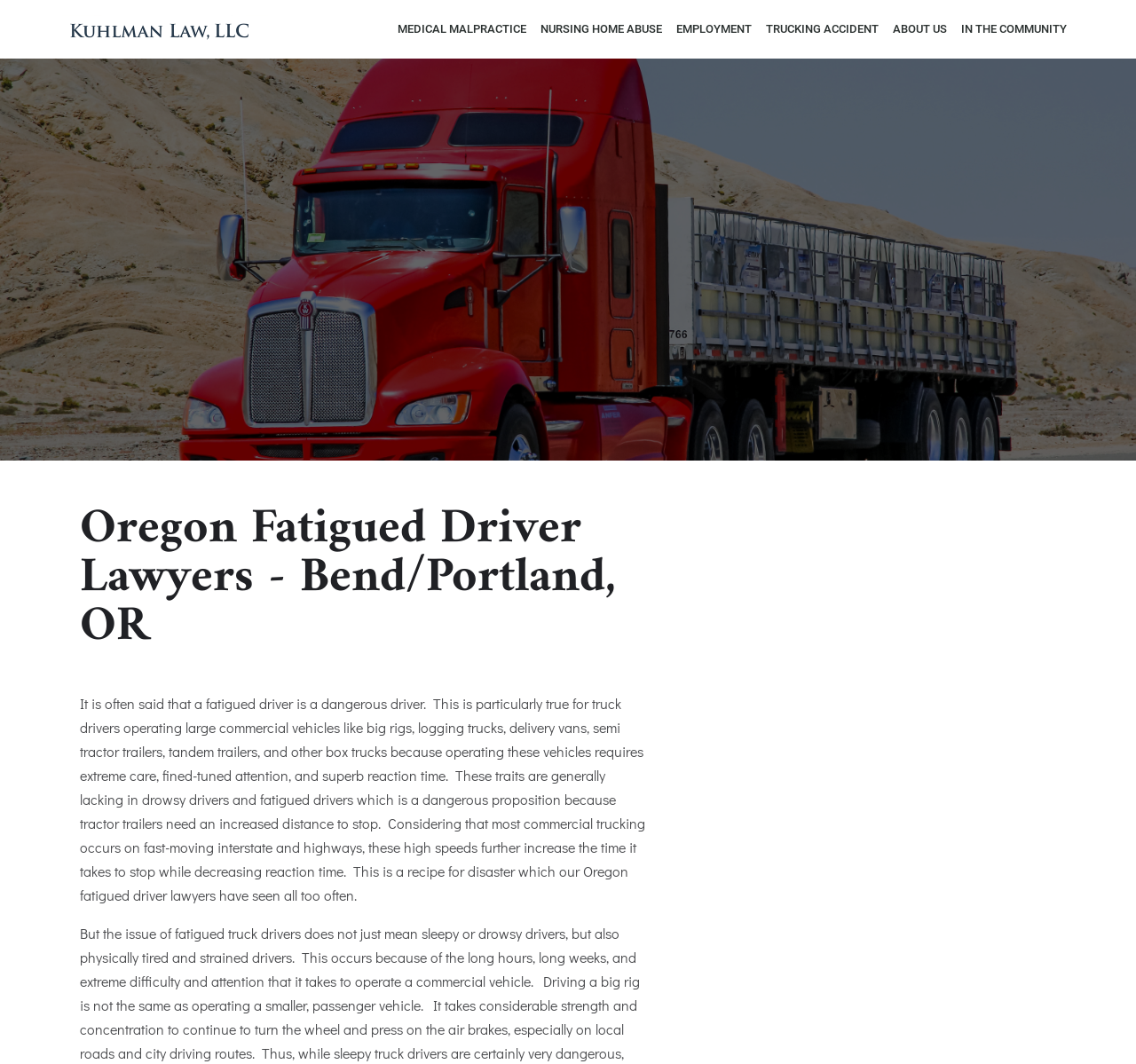Please provide a comprehensive answer to the question below using the information from the image: What is a physical challenge of driving a commercial vehicle?

I found this information in the paragraph that starts with 'Driving a big rig is not the same as operating a smaller, passenger vehicle...' which mentions the physical demands of turning the wheel and pressing on the air brakes.